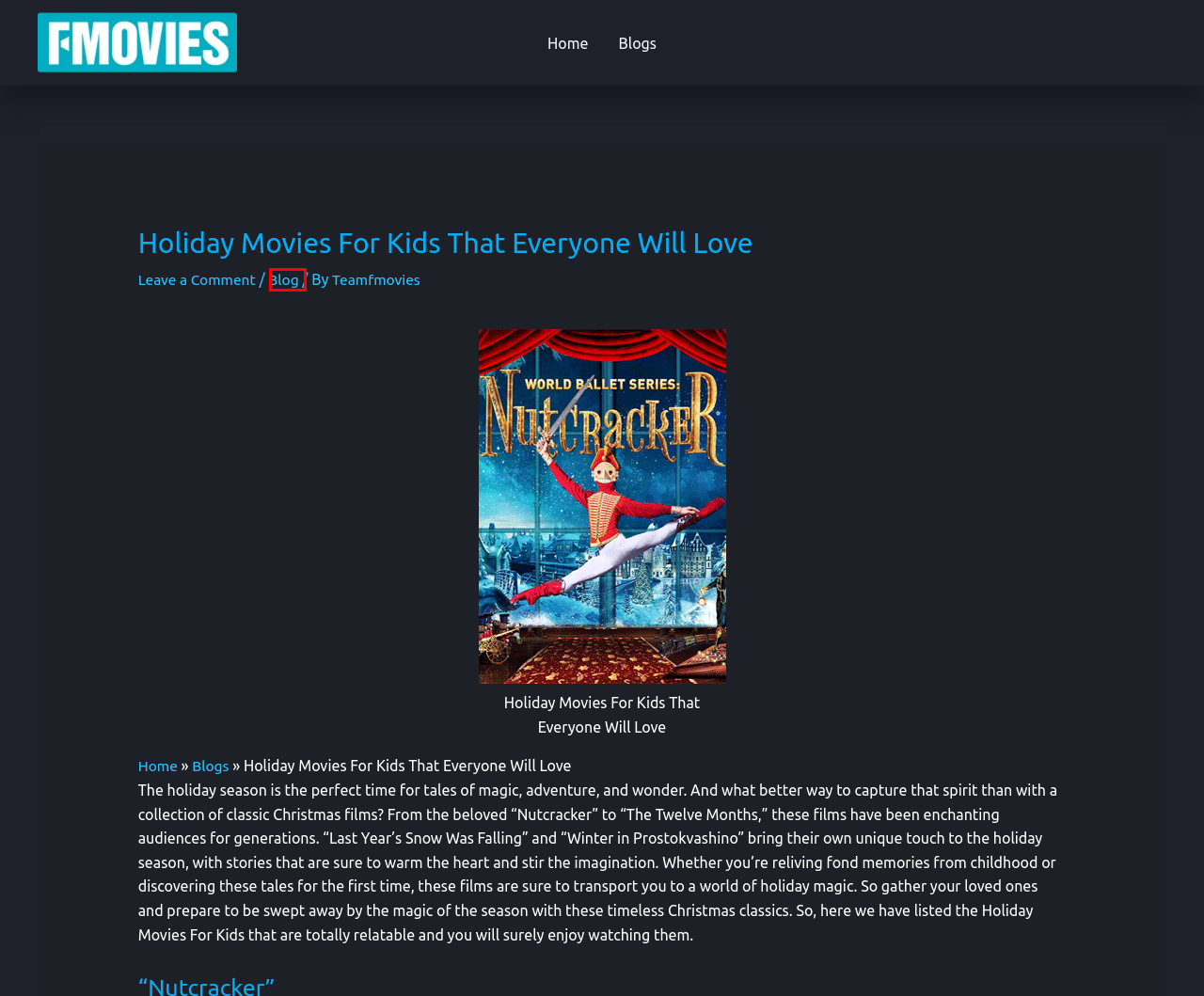Consider the screenshot of a webpage with a red bounding box and select the webpage description that best describes the new page that appears after clicking the element inside the red box. Here are the candidates:
A. Fmovies Best Movies And TV Shows Blogs Archives
B. Celebrating Living Legends | 5 Movies about Living Legends
C. Best Holiday Animated Movies For Kids
D. Movies For The Weekend | Movies to Watch on a Weekend
E. Fmovies Blogs For Flim Fans To Follow
F. Movies About Love | Best Movies About Love of All Time
G. Fmovies | Watch Movies,TV Shows, Web Shows
H. Inspiring Real-Life Stories | 5 True Real Life Stories

A